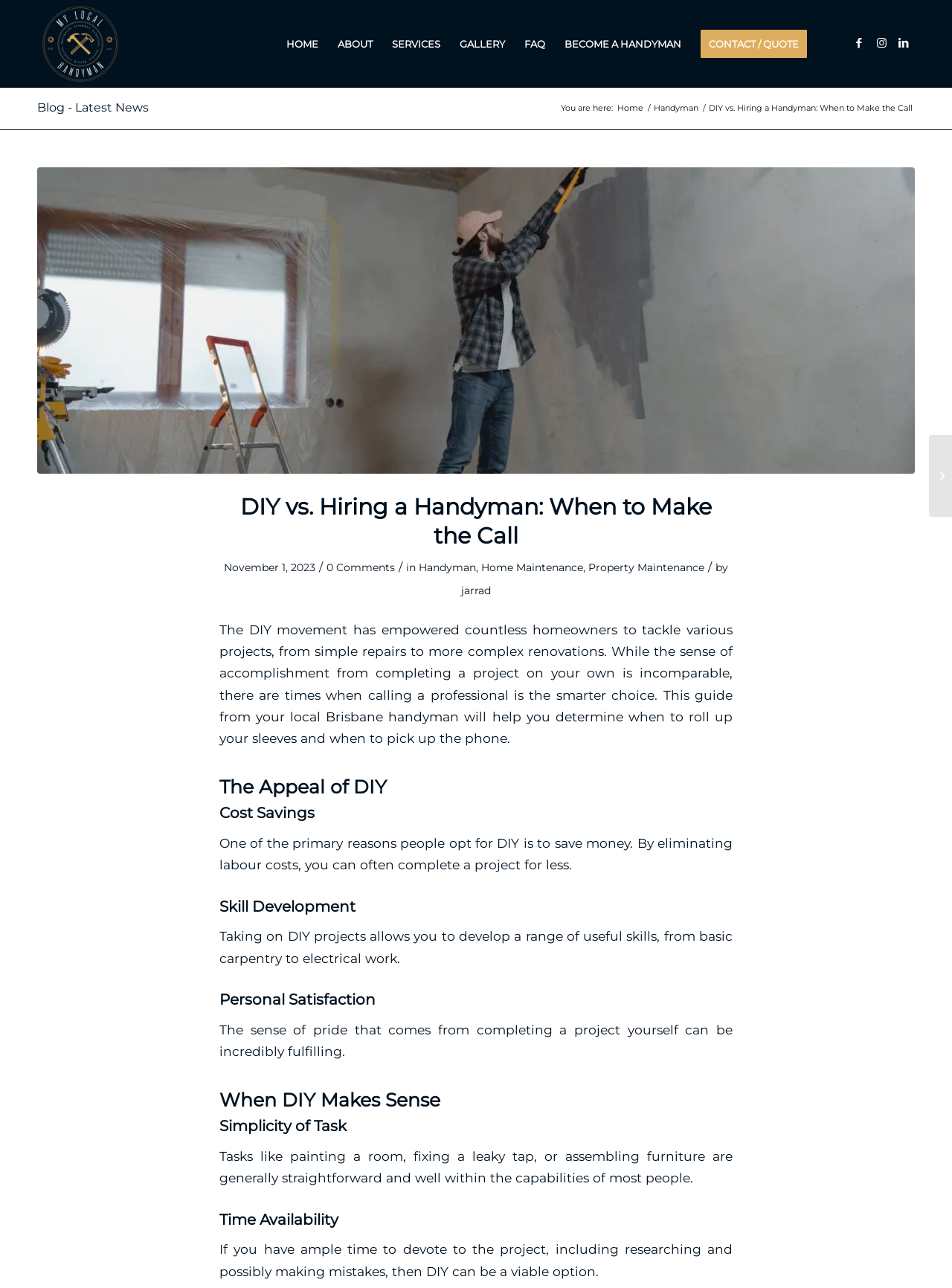Locate the bounding box of the UI element based on this description: "The Fire". Provide four float numbers between 0 and 1 as [left, top, right, bottom].

None